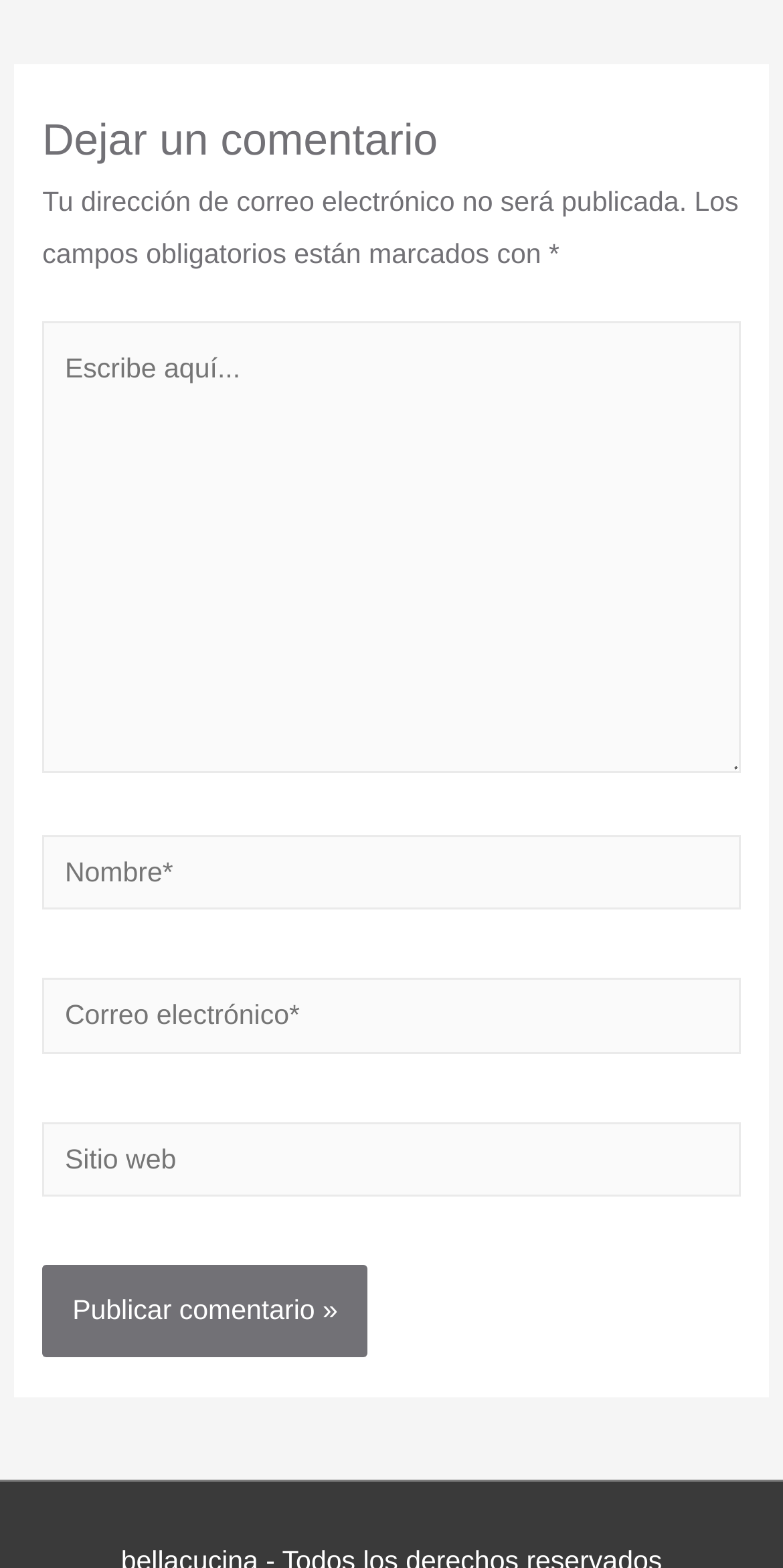What is the purpose of the text 'Tu dirección de correo electrónico no será publicada.'?
Using the information from the image, provide a comprehensive answer to the question.

The text 'Tu dirección de correo electrónico no será publicada.' is a static text element with a bounding box coordinate of [0.054, 0.119, 0.877, 0.139]. The text appears to be a privacy notice, informing users that their email address will not be published.